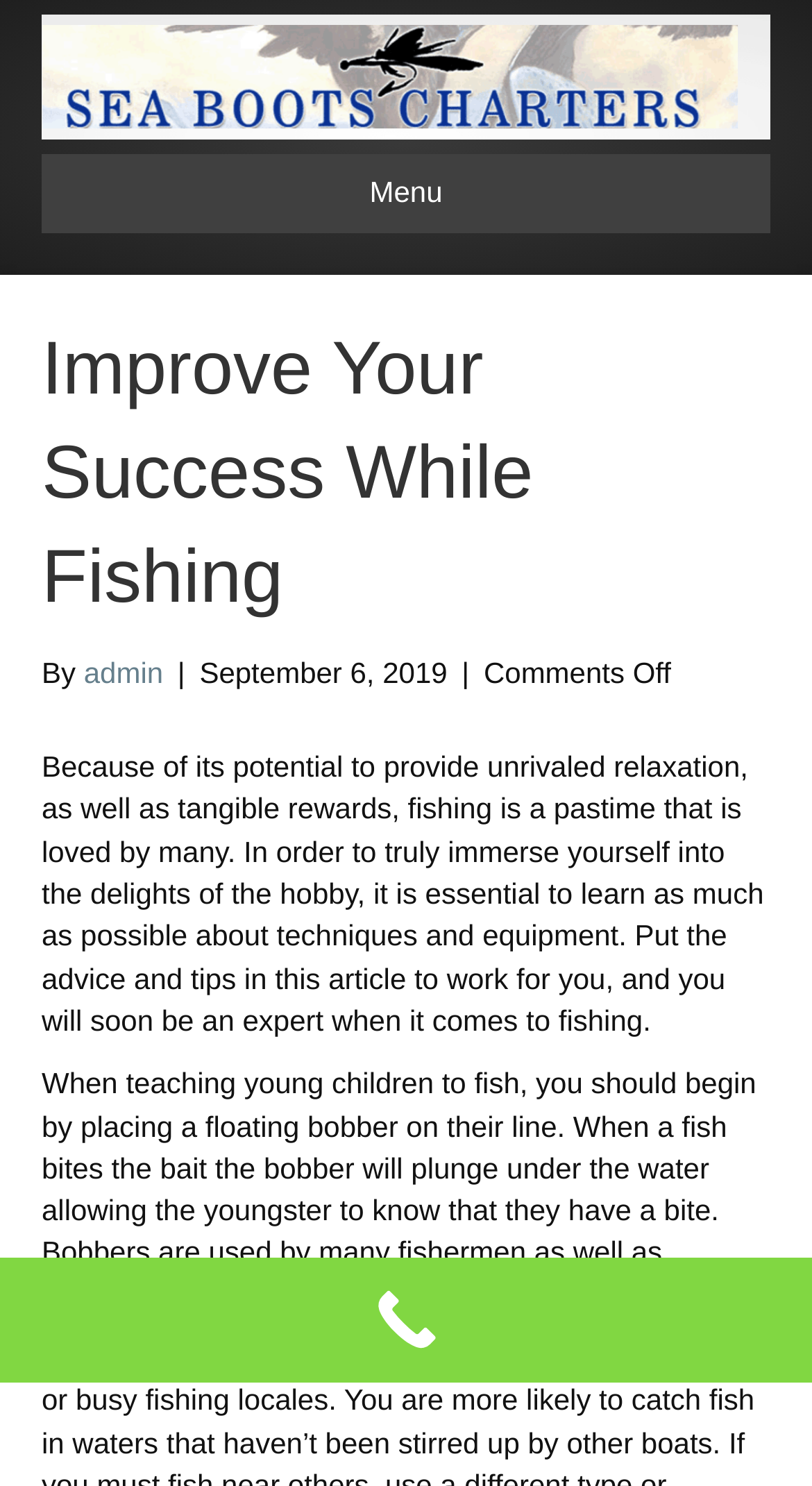Use a single word or phrase to answer this question: 
What is the topic of this article?

Fishing